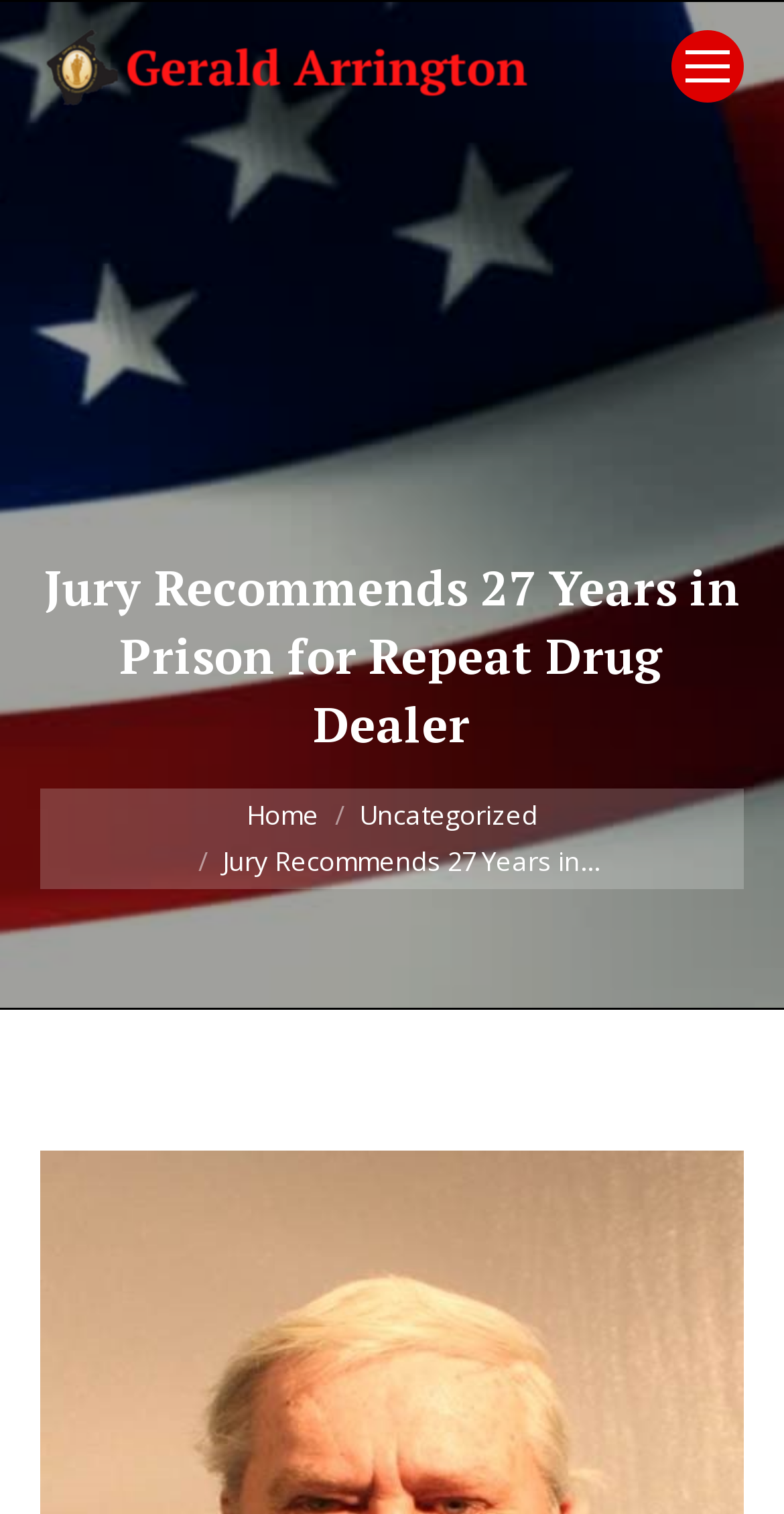Please reply to the following question using a single word or phrase: 
How many links are in the top navigation menu?

3